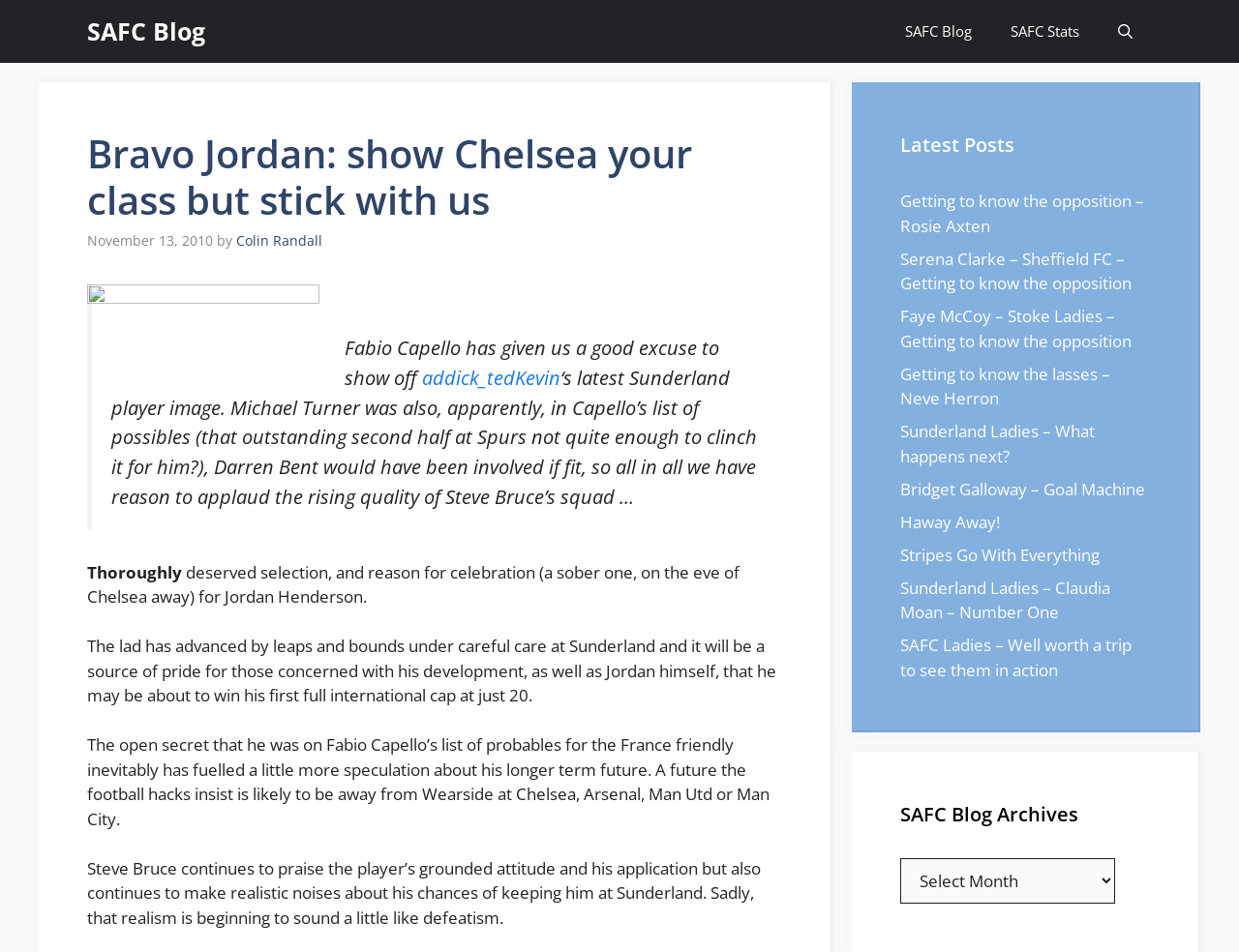Extract the main title from the webpage and generate its text.

Bravo Jordan: show Chelsea your class but stick with us